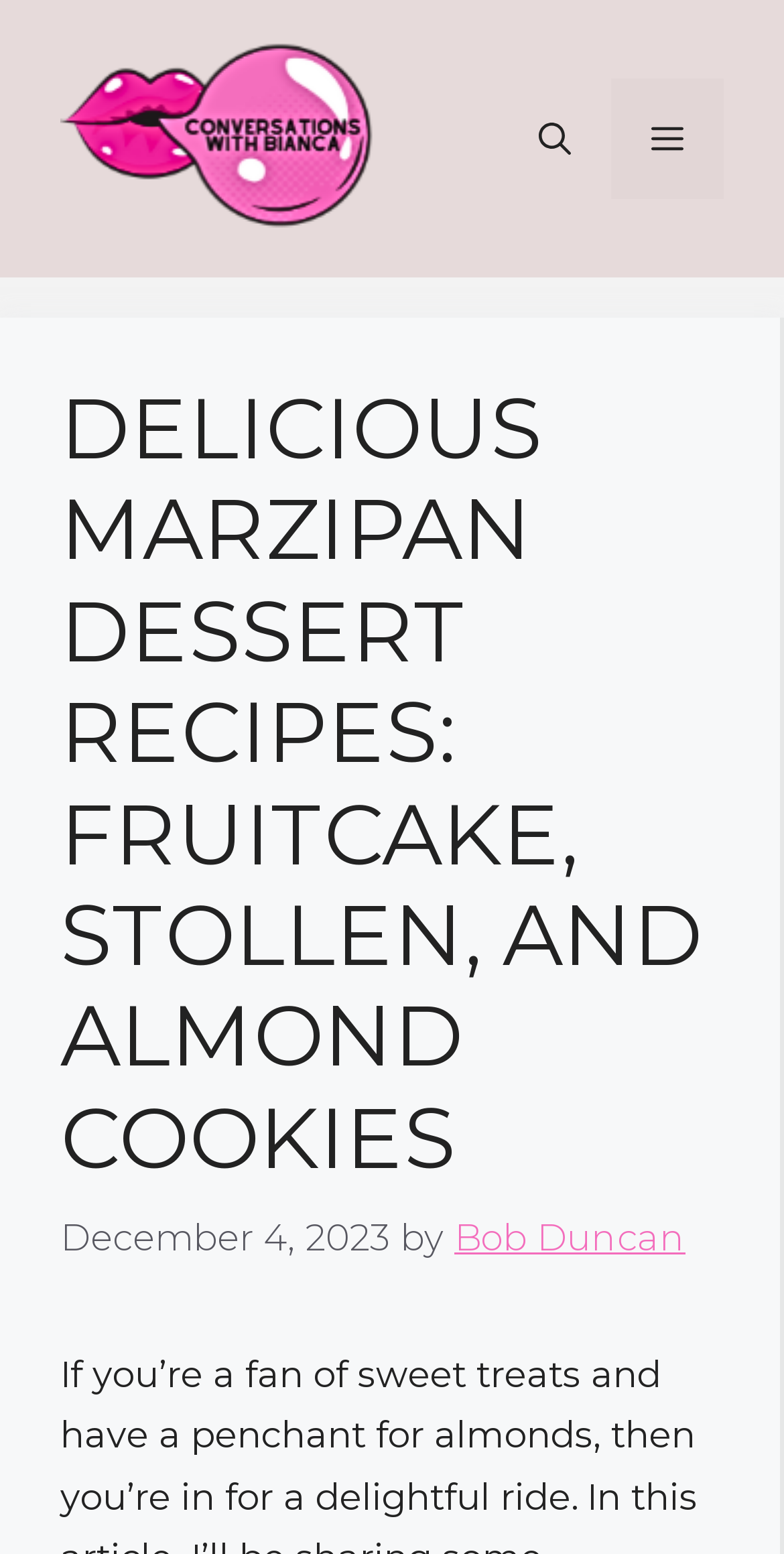Write an elaborate caption that captures the essence of the webpage.

The webpage is about delicious marzipan dessert recipes, specifically featuring fruitcake, stollen, and almond cookies. At the top of the page, there is a banner with the site's name, "Conversations With Bianca", accompanied by an image of the same name. Below the banner, there is a navigation section with a mobile toggle button, a link to open a search bar, and a menu button labeled "MENU" that controls the primary menu.

The main content of the page is headed by a large heading that reads "DELICIOUS MARZIPAN DESSERT RECIPES: FRUITCAKE, STOLLEN, AND ALMOND COOKIES". Below the heading, there is a timestamp indicating that the article was published on December 4, 2023, followed by the author's name, "Bob Duncan", which is a clickable link.